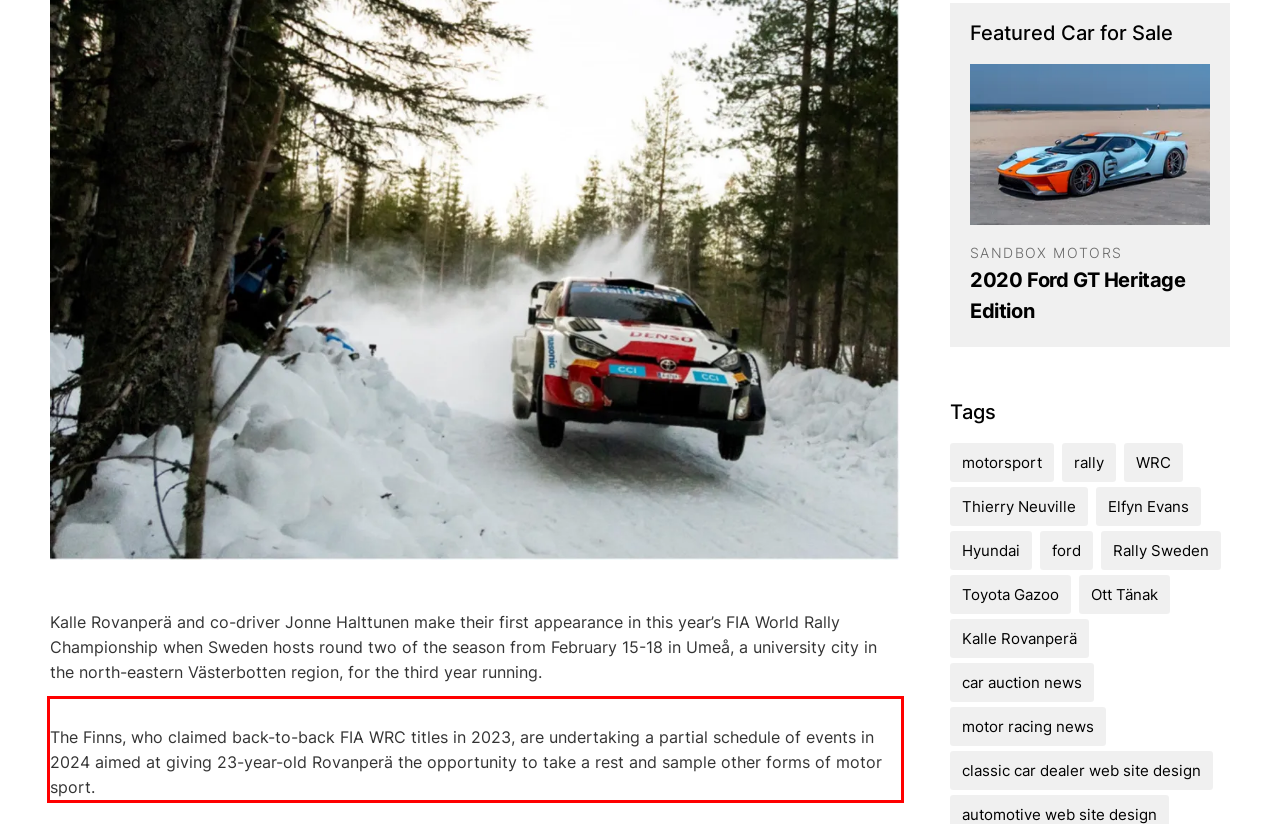Examine the webpage screenshot, find the red bounding box, and extract the text content within this marked area.

The Finns, who claimed back-to-back FIA WRC titles in 2023, are undertaking a partial schedule of events in 2024 aimed at giving 23-year-old Rovanperä the opportunity to take a rest and sample other forms of motor sport.